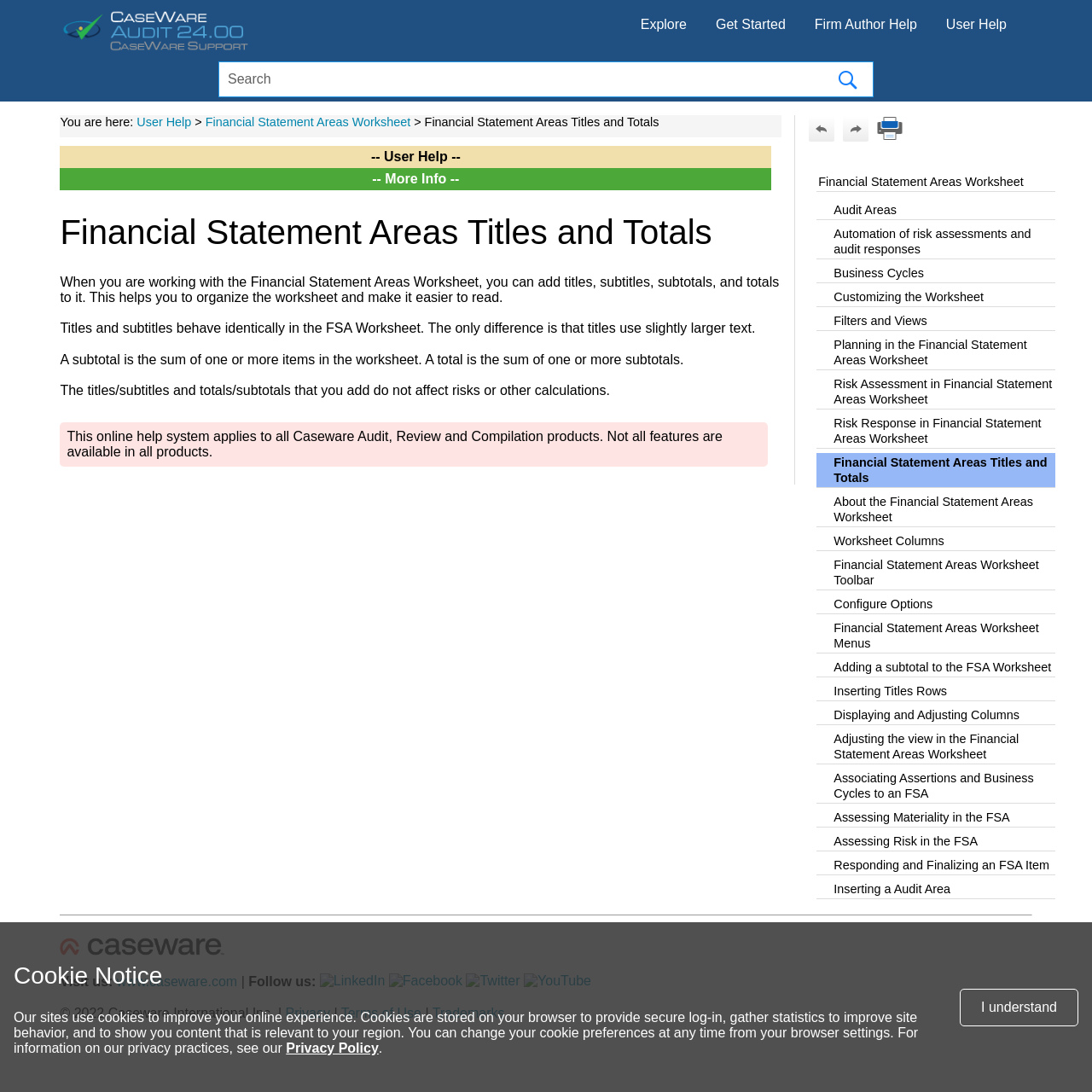Bounding box coordinates should be in the format (top-left x, top-left y, bottom-right x, bottom-right y) and all values should be floating point numbers between 0 and 1. Determine the bounding box coordinate for the UI element described as: Loyan Beausoleil, M.S.Ed.

None